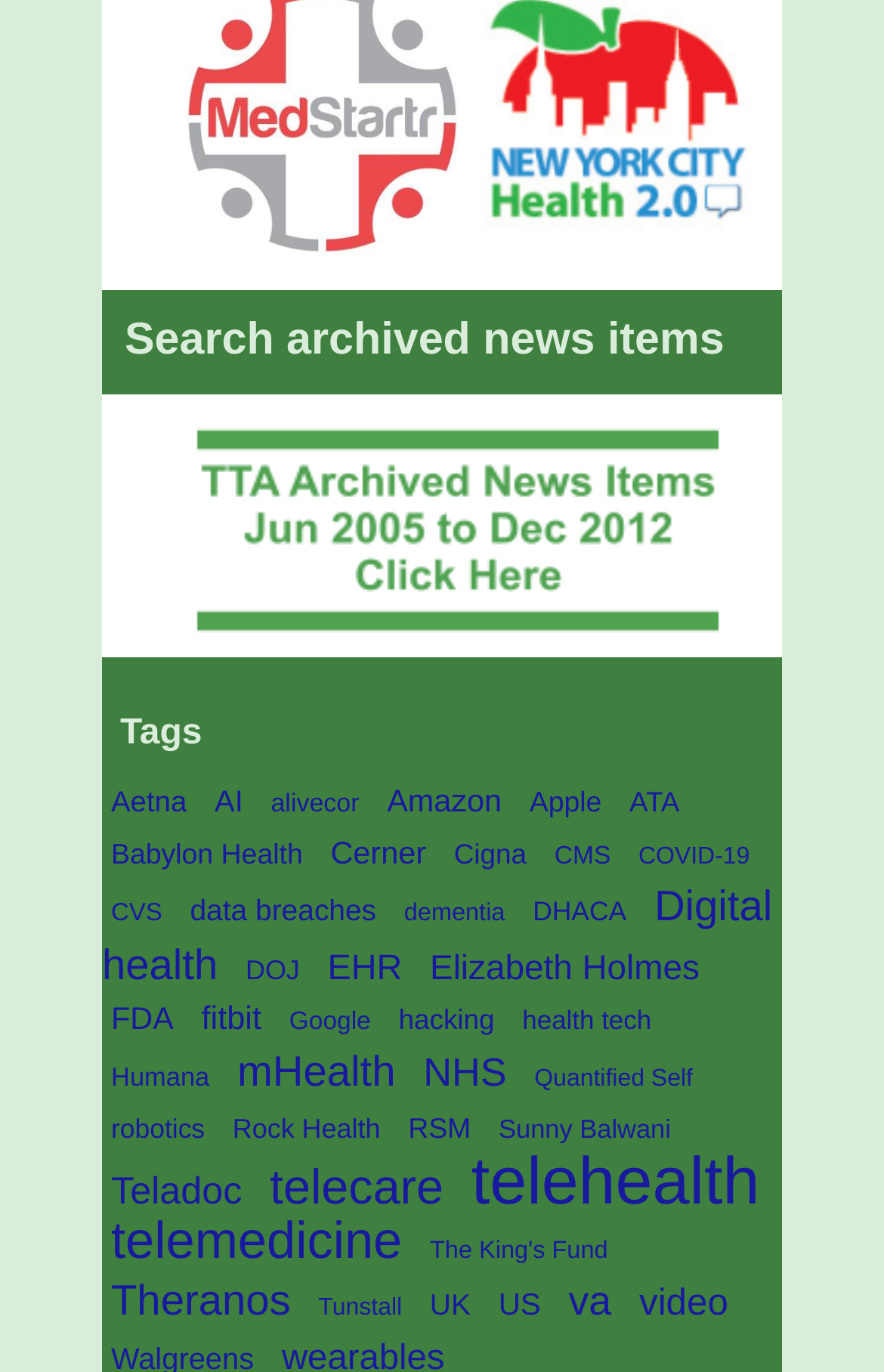Using the provided element description: "Google", identify the bounding box coordinates. The coordinates should be four floats between 0 and 1 in the order [left, top, right, bottom].

[0.317, 0.682, 0.43, 0.715]